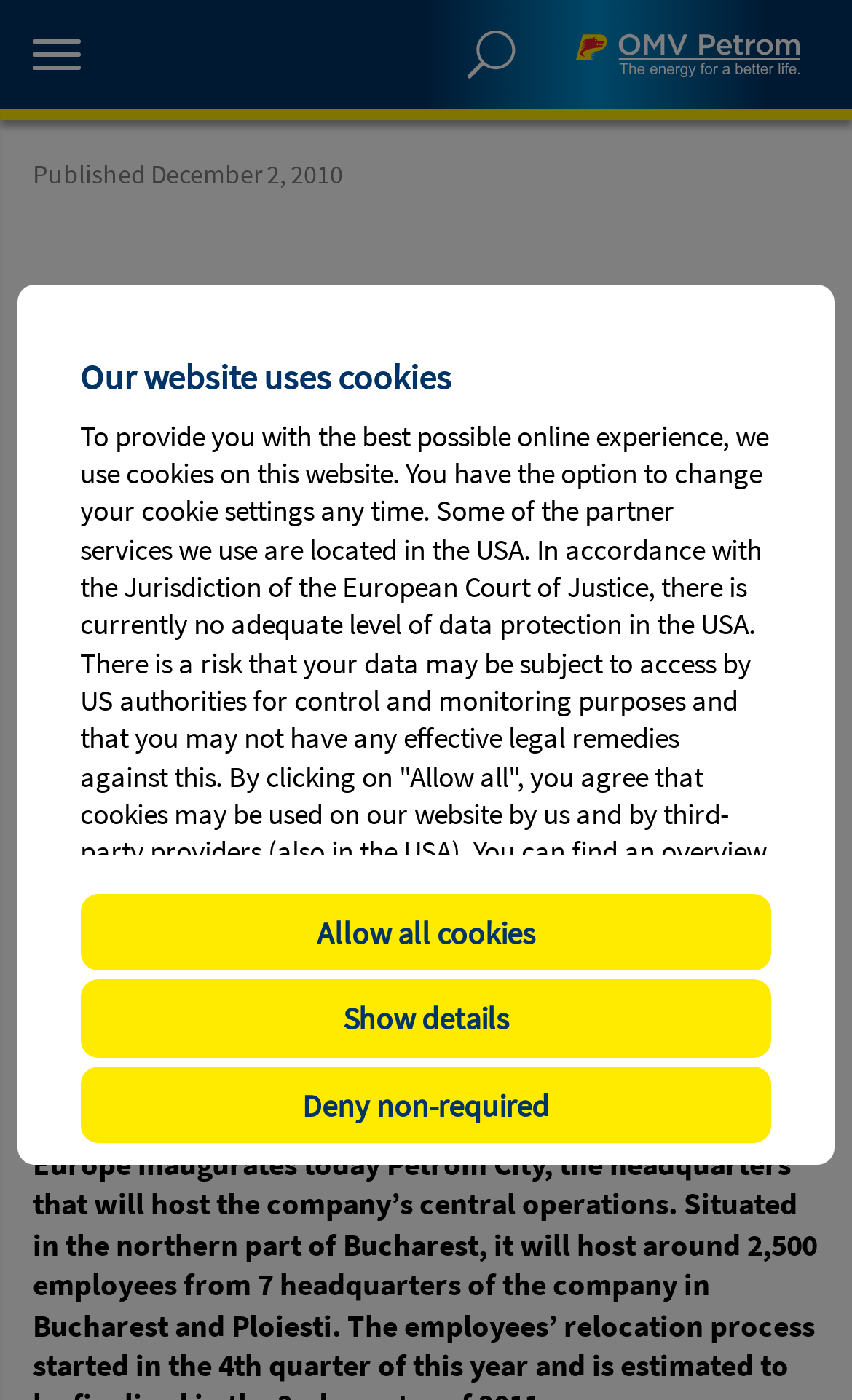Identify the bounding box coordinates of the clickable region required to complete the instruction: "Visit Petrom Romania website". The coordinates should be given as four float numbers within the range of 0 and 1, i.e., [left, top, right, bottom].

[0.69, 0.321, 0.91, 0.345]